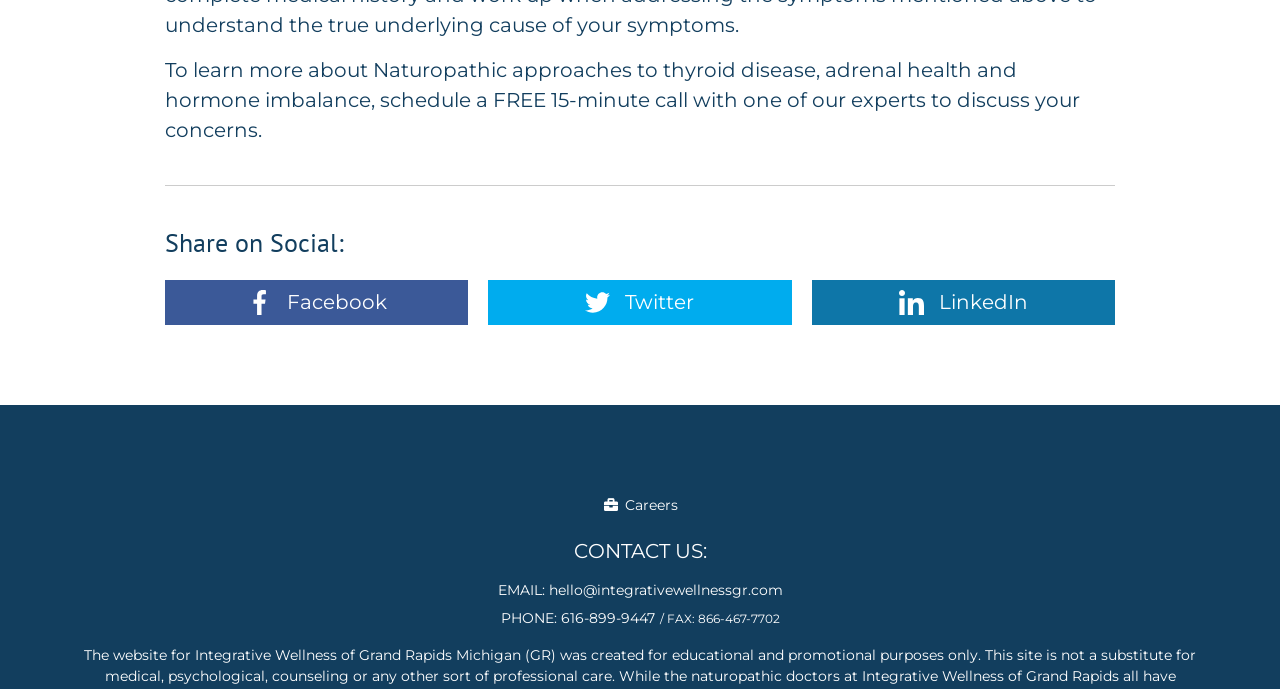What is the phone number to contact?
Look at the image and answer with only one word or phrase.

616-899-9447